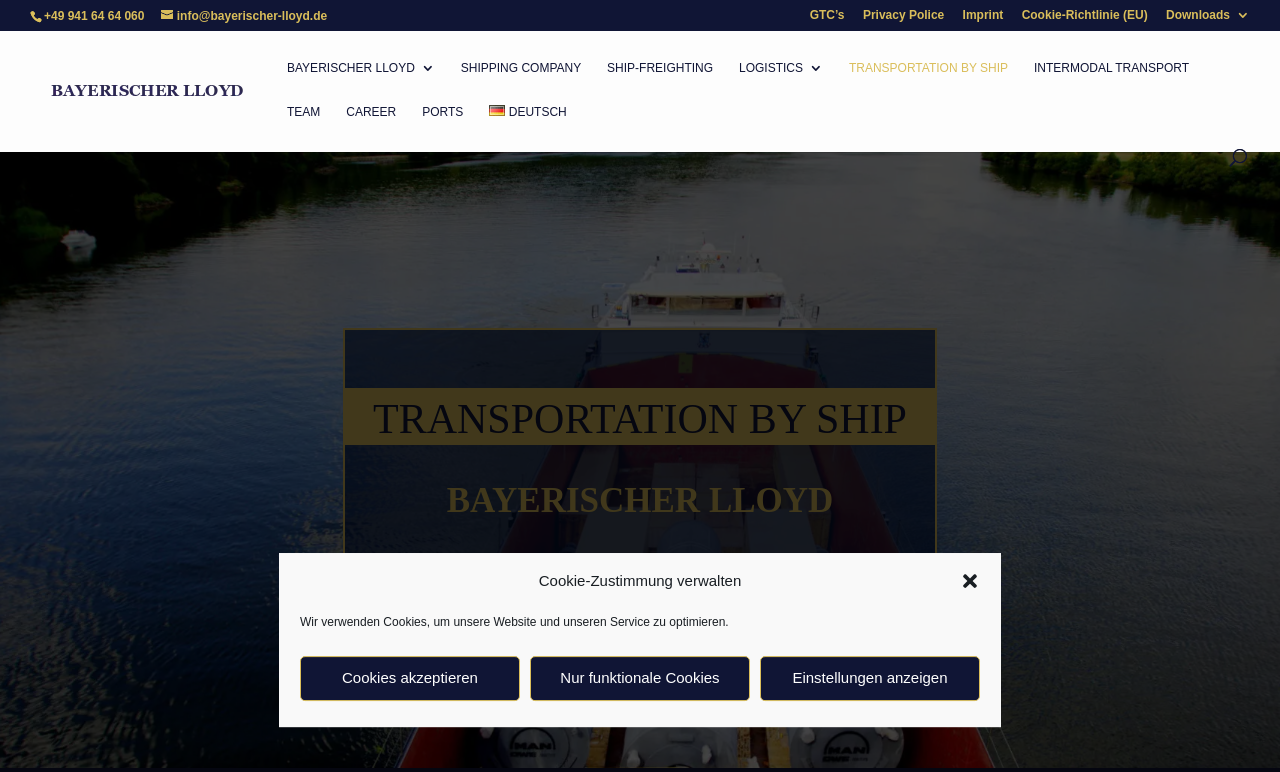Please determine and provide the text content of the webpage's heading.

TRANSPORTATION BY SHIP